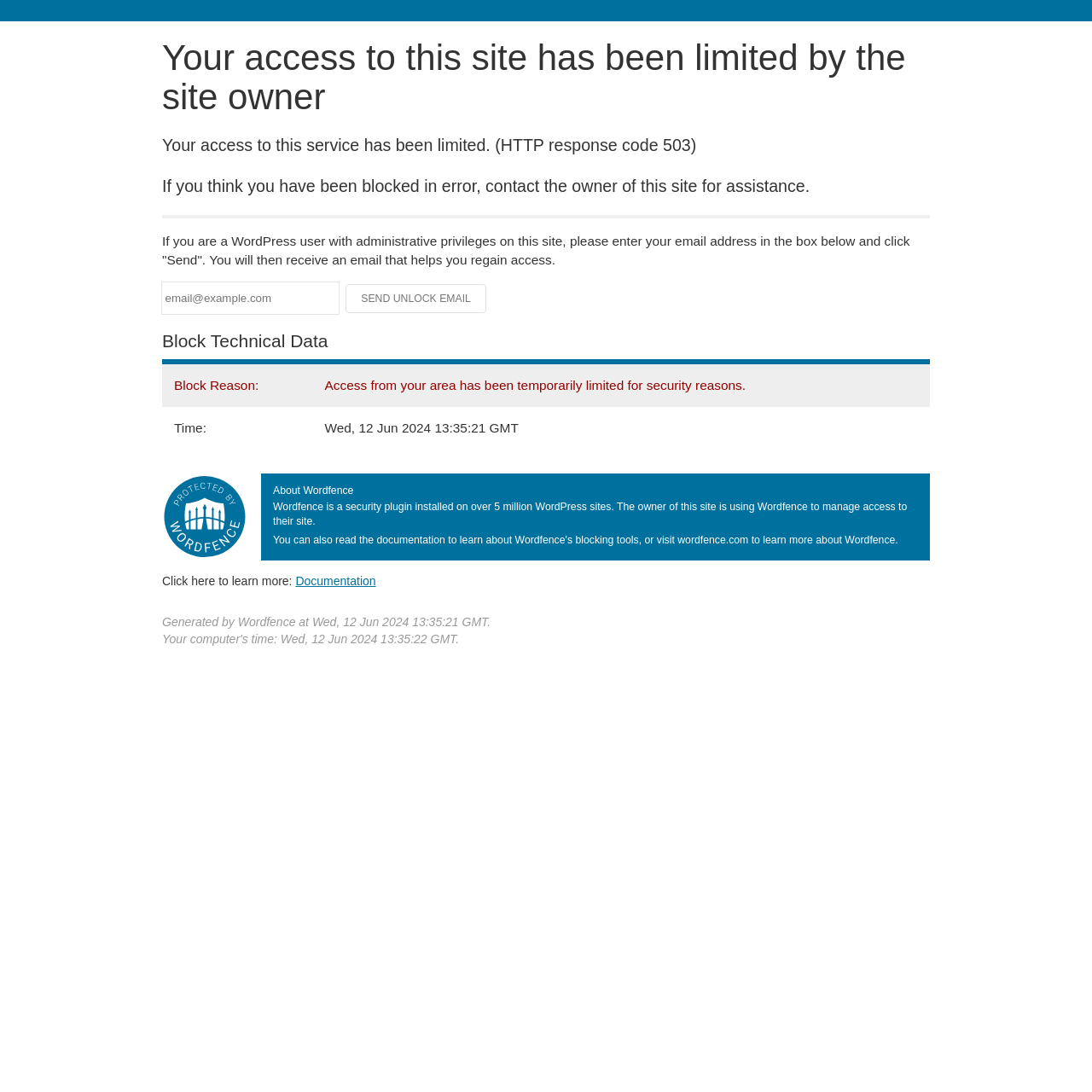Illustrate the webpage with a detailed description.

This webpage appears to be a blocked access page, indicating that the user's access to the site has been limited by the site owner. At the top of the page, there is a heading with the same message. Below this heading, there are three paragraphs of text explaining the reason for the block, how to regain access, and what to do if you are a WordPress user with administrative privileges.

A horizontal separator line divides the top section from the rest of the page. Below the separator, there is a text box where users can enter their email address to receive an unlock email, accompanied by a "Send Unlock Email" button. 

Further down the page, there is a section titled "Block Technical Data" which contains a table with two rows. The first row displays the block reason, and the second row shows the time of the block. 

To the right of the table, there is an image. Below the image, there is a heading "About Wordfence" followed by a paragraph describing what Wordfence is and its purpose. 

At the bottom of the page, there are two more paragraphs: one with a link to learn more about Wordfence, and another displaying the generation time of the page by Wordfence.